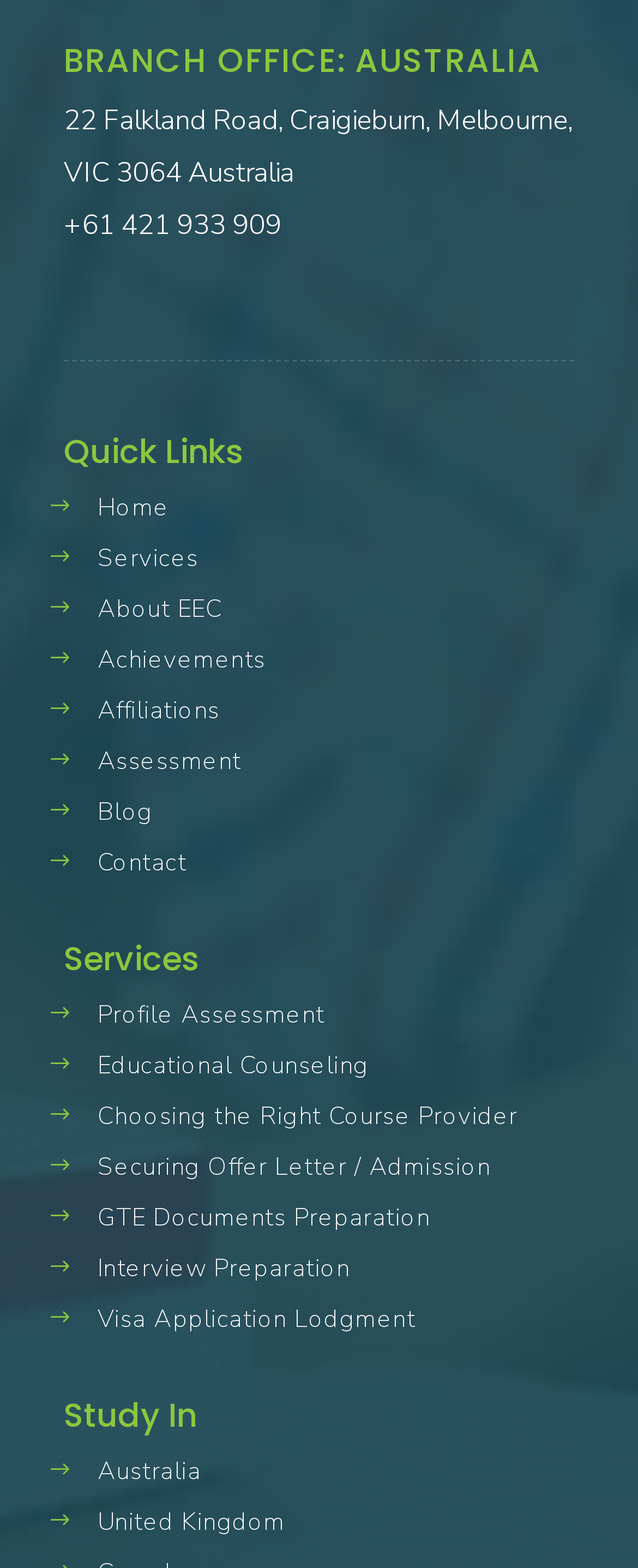Using the format (top-left x, top-left y, bottom-right x, bottom-right y), and given the element description, identify the bounding box coordinates within the screenshot: +61 421 933 909

[0.1, 0.132, 0.441, 0.156]